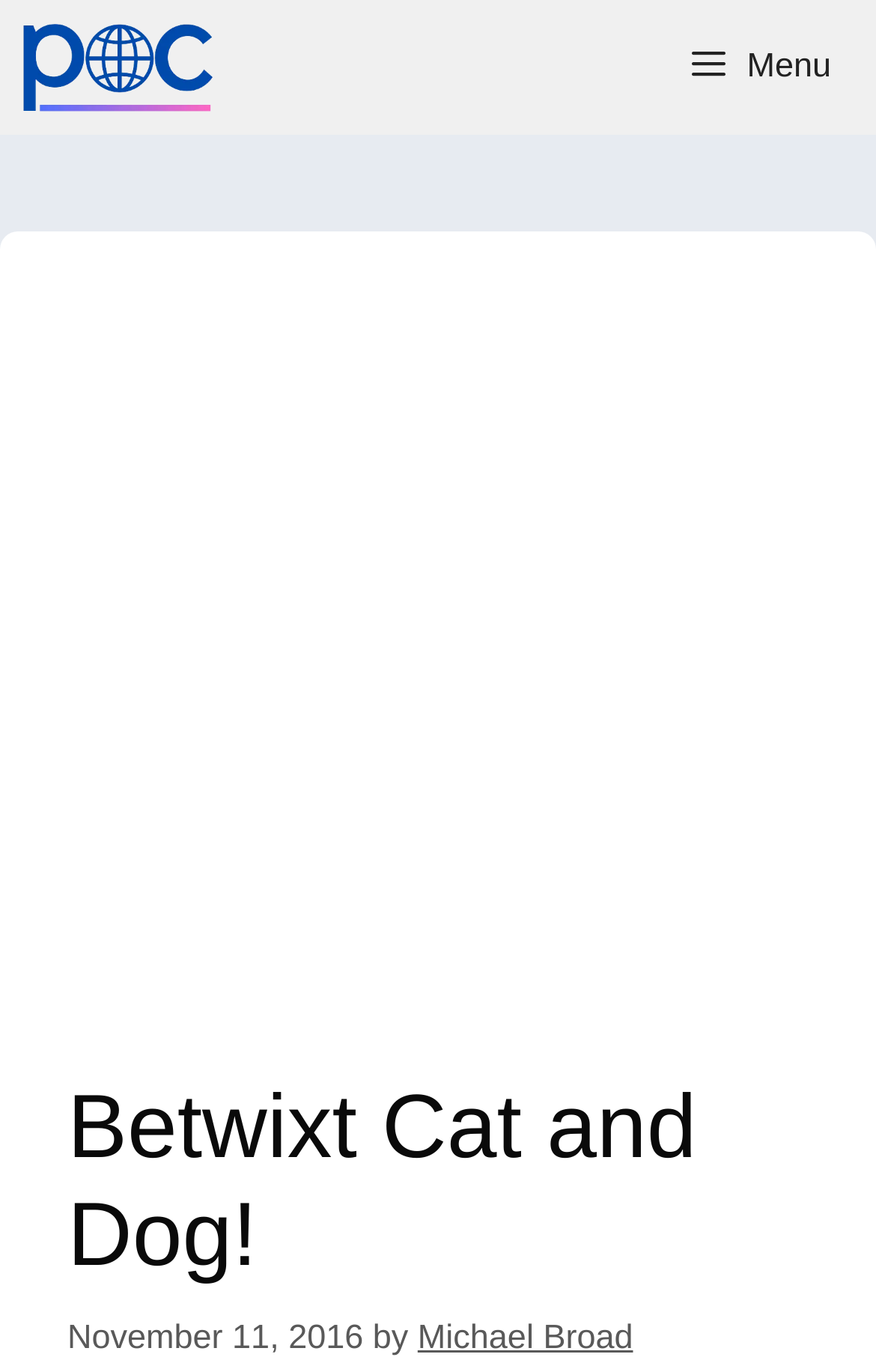What is the date of the latest article?
Examine the image and give a concise answer in one word or a short phrase.

November 11, 2016